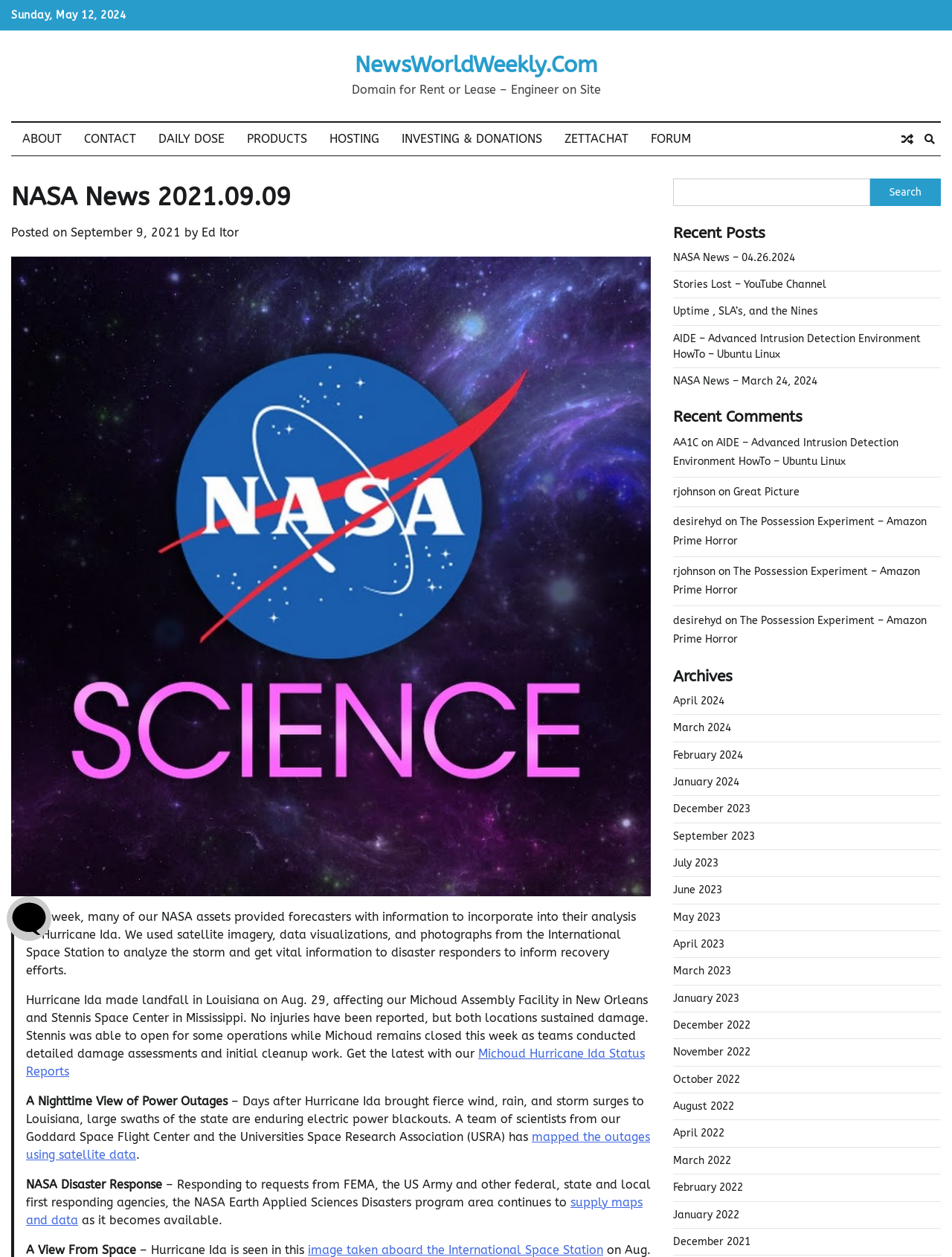Pinpoint the bounding box coordinates of the area that should be clicked to complete the following instruction: "View archives for April 2024". The coordinates must be given as four float numbers between 0 and 1, i.e., [left, top, right, bottom].

[0.707, 0.553, 0.761, 0.563]